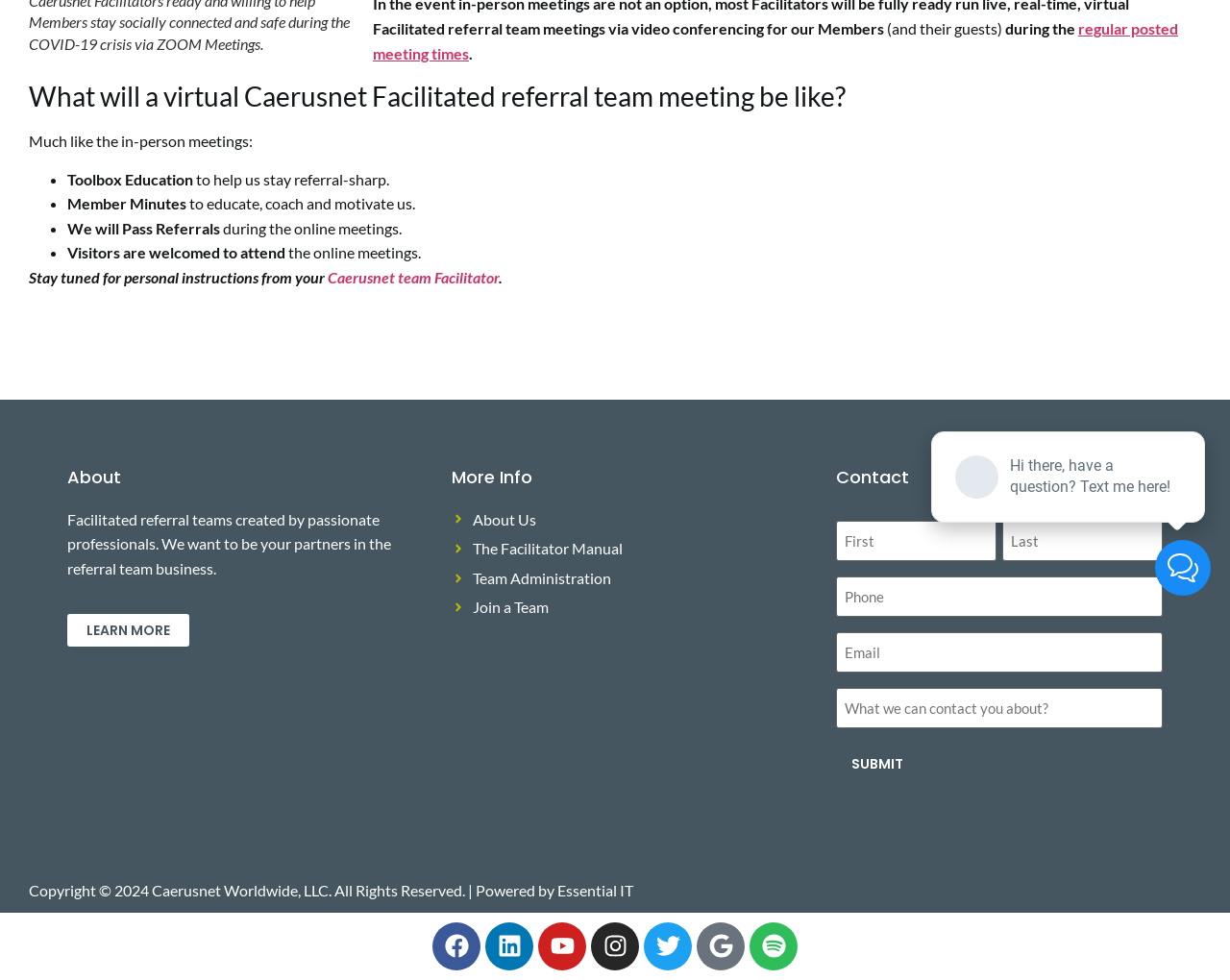Extract the bounding box coordinates of the UI element described: "parent_node: Last name="input_1.6" placeholder="Last"". Provide the coordinates in the format [left, top, right, bottom] with values ranging from 0 to 1.

[0.815, 0.531, 0.945, 0.573]